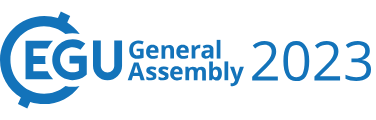What is the purpose of the EGU General Assembly?
Use the image to answer the question with a single word or phrase.

Fostering collaboration and knowledge exchange